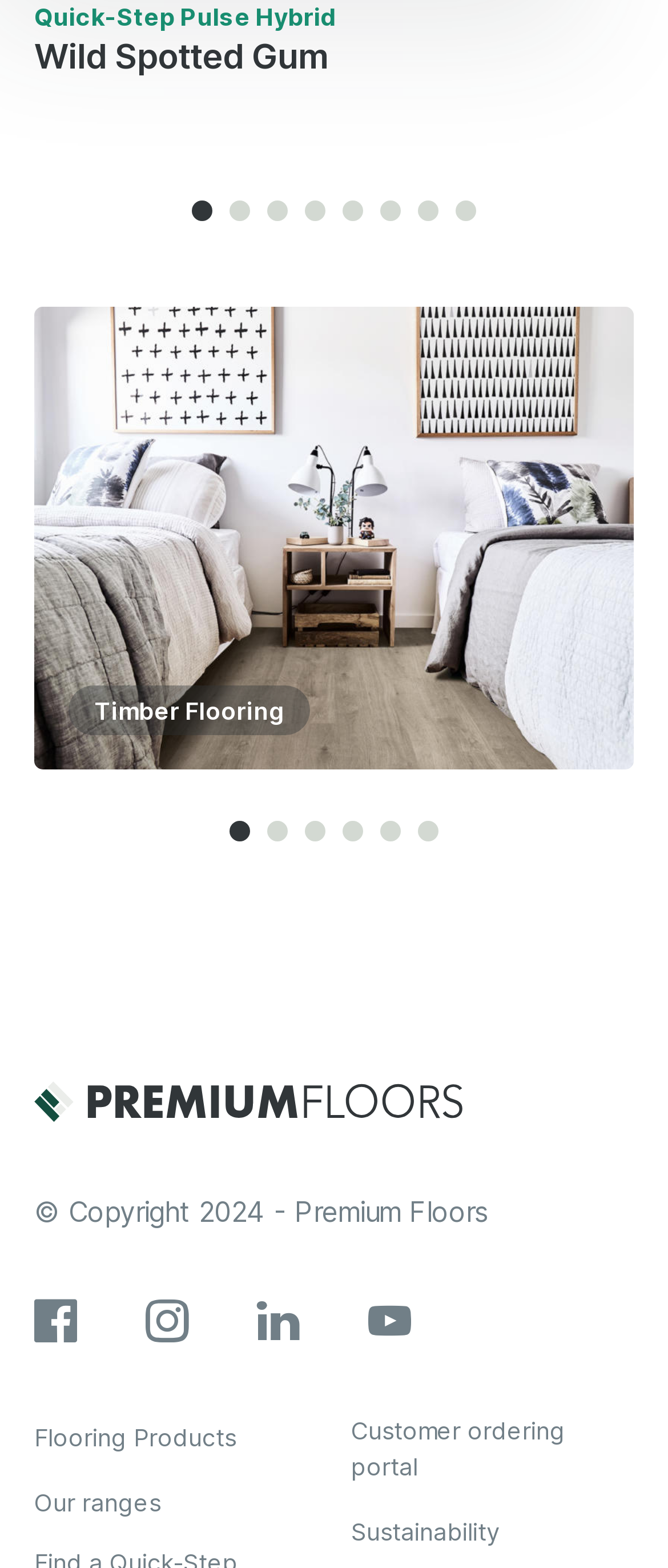Identify the bounding box of the HTML element described here: "Customer ordering portal". Provide the coordinates as four float numbers between 0 and 1: [left, top, right, bottom].

[0.526, 0.9, 0.949, 0.946]